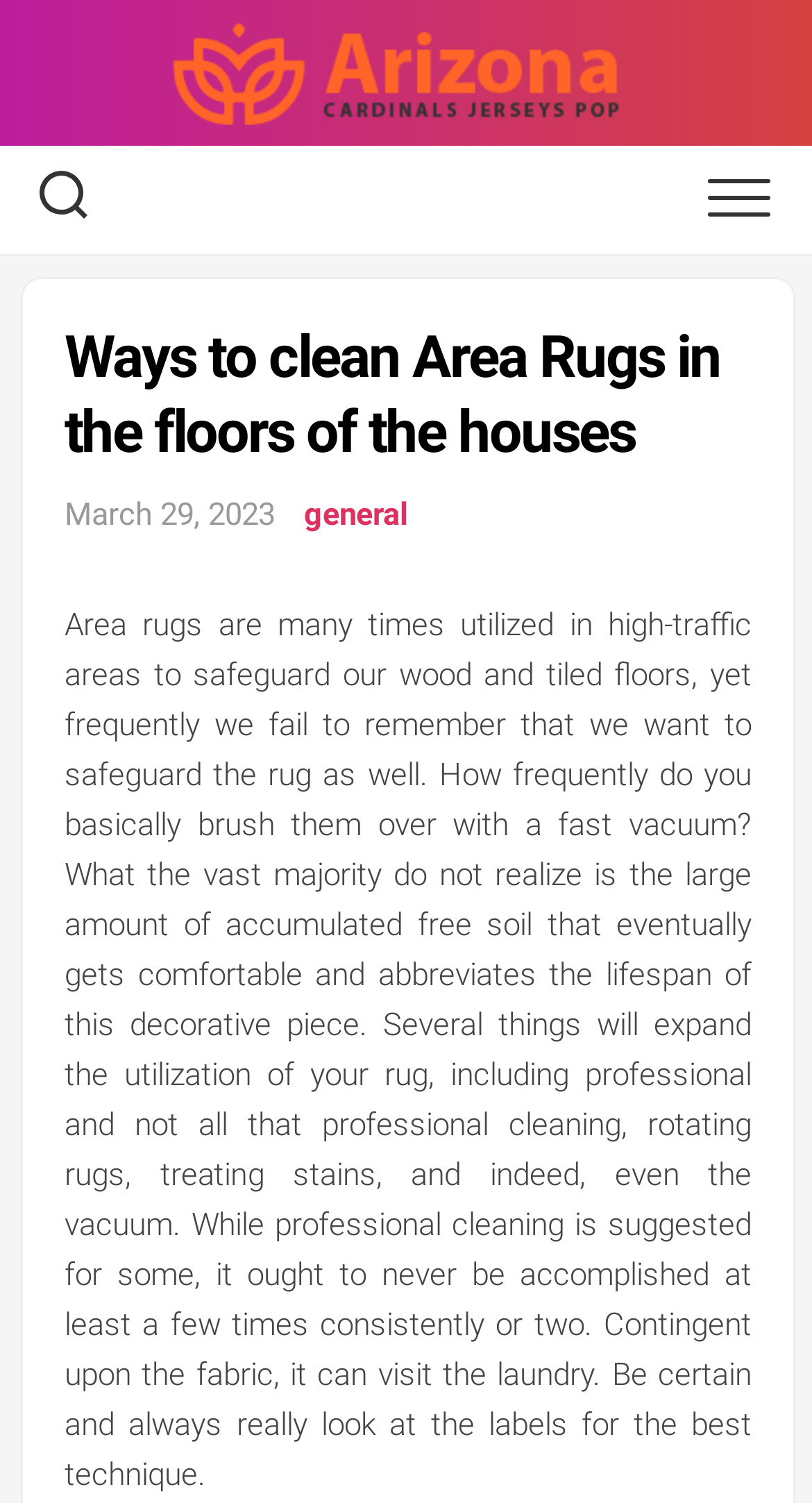Based on the image, please elaborate on the answer to the following question:
What can expand the utilization of an area rug?

According to the webpage, several things can expand the utilization of an area rug, including professional and not all that professional cleaning, rotating rugs, treating stains, and indeed, even the vacuum.